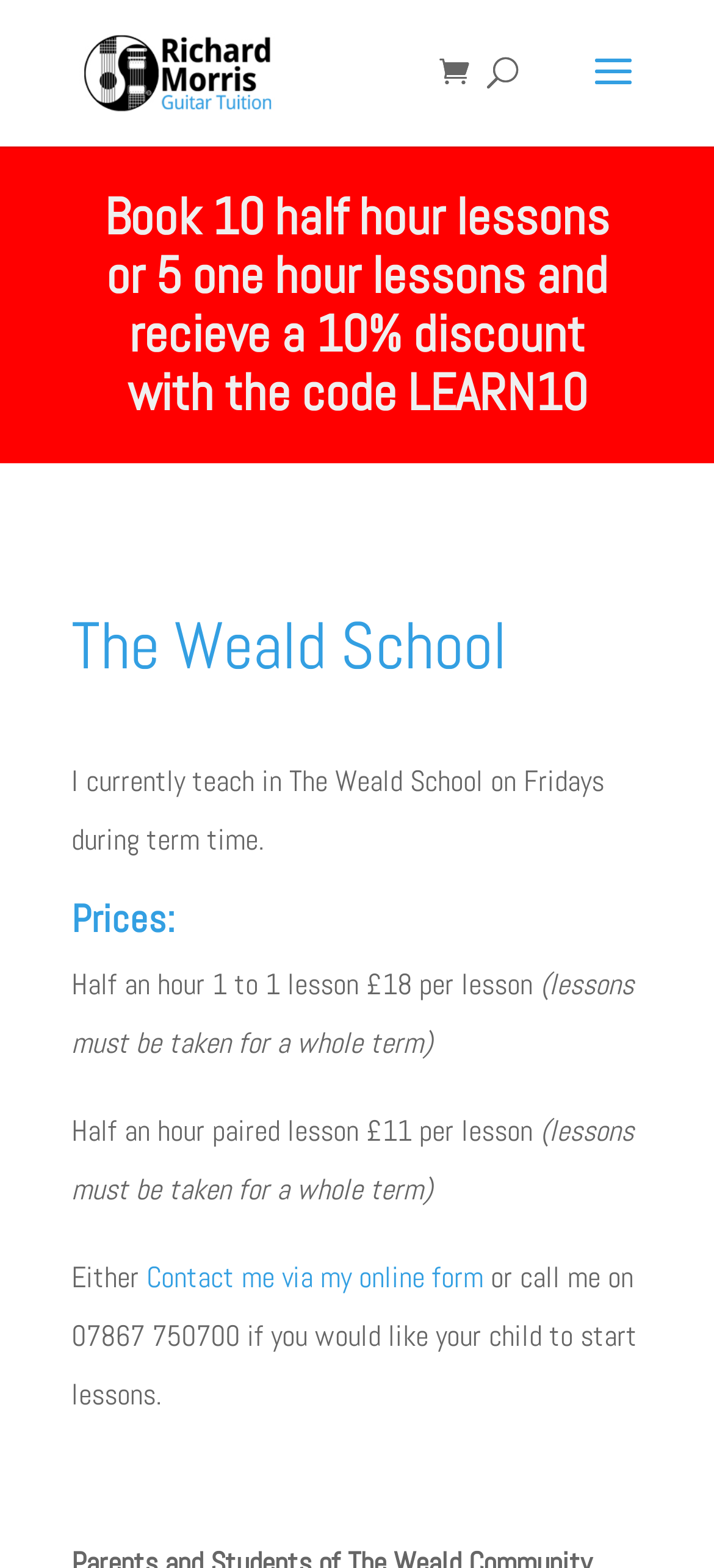Determine the title of the webpage and give its text content.

The Weald School